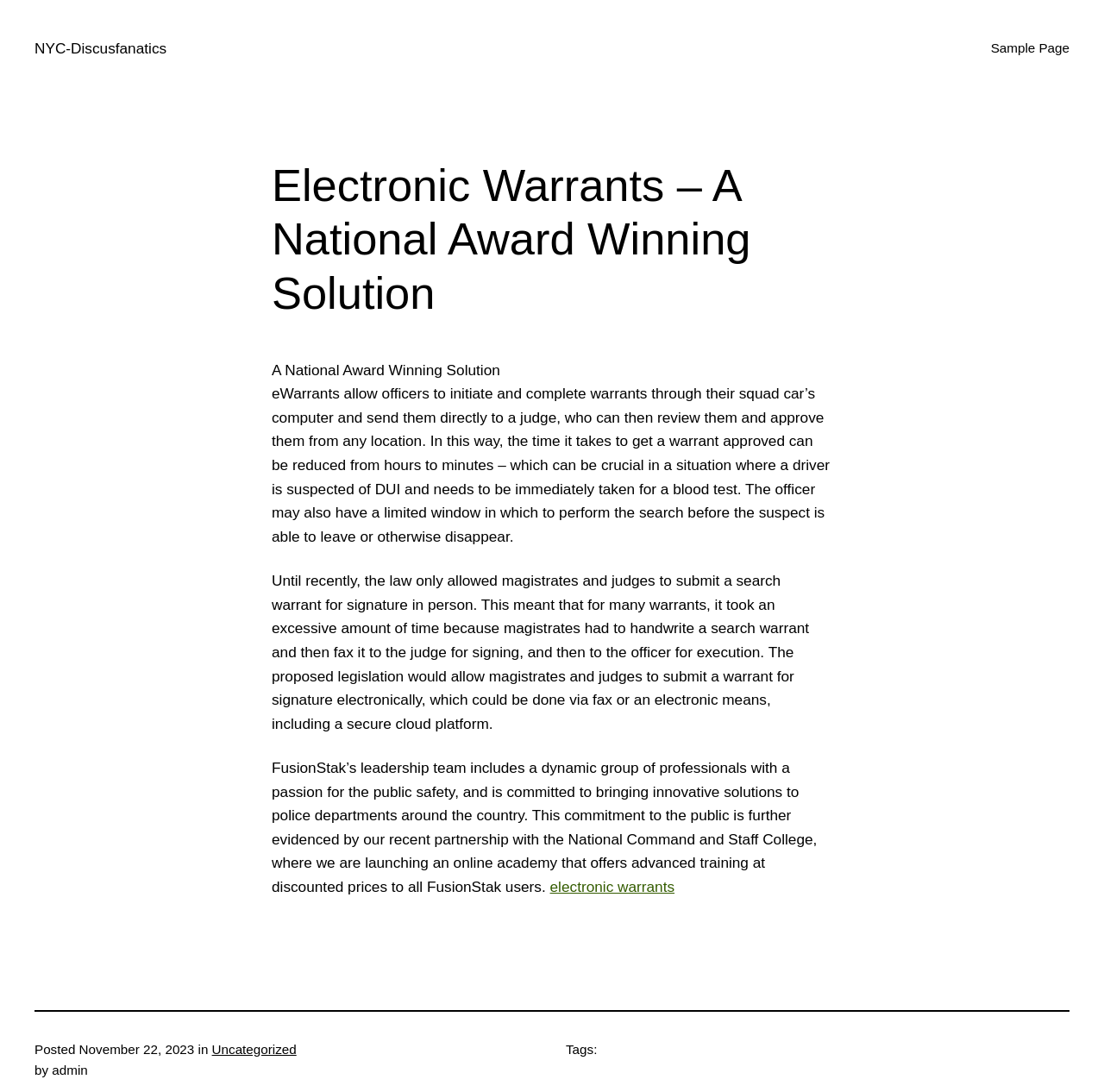Answer the question using only a single word or phrase: 
What is the category of the posted article?

Uncategorized